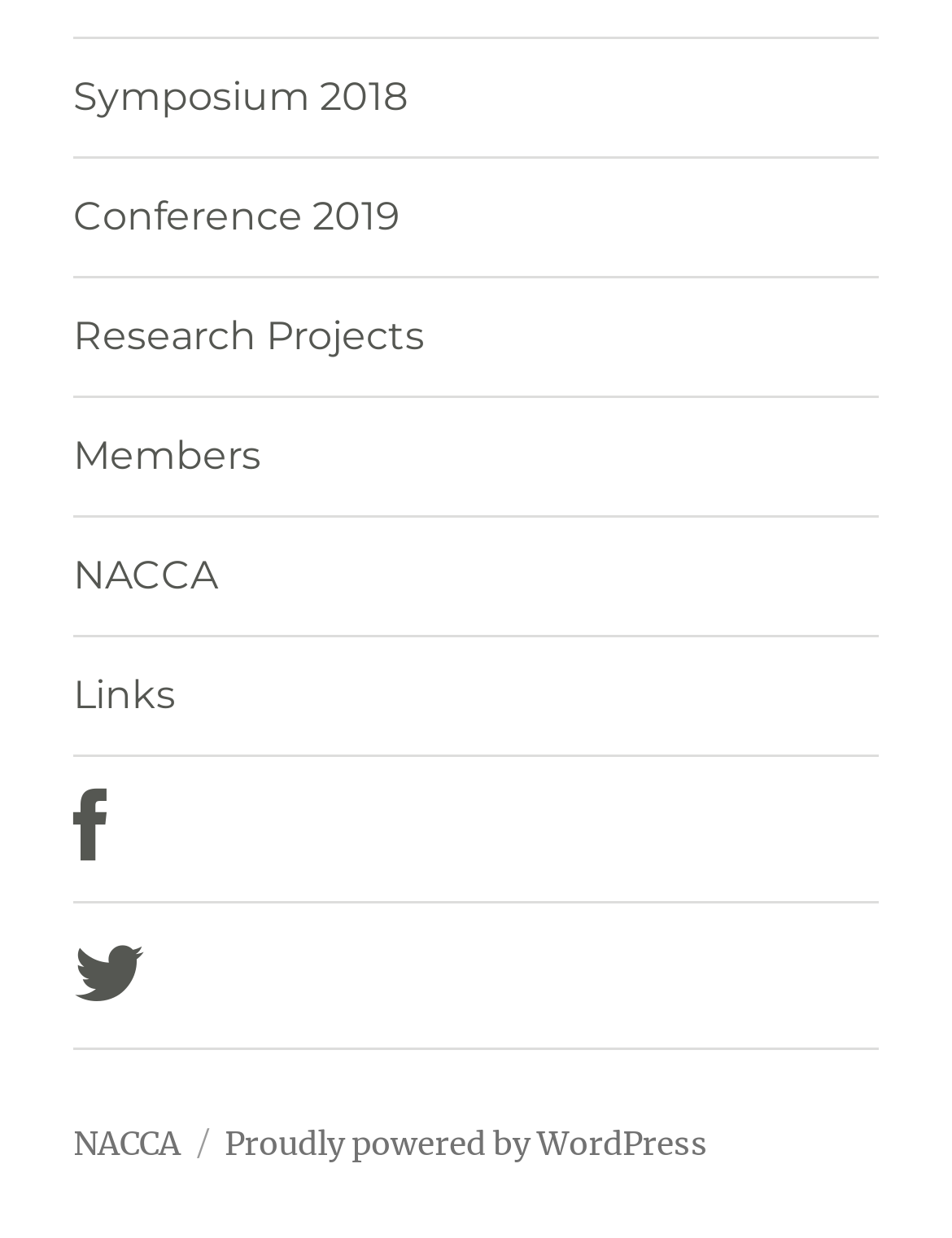Given the element description Facebook, identify the bounding box coordinates for the UI element on the webpage screenshot. The format should be (top-left x, top-left y, bottom-right x, bottom-right y), with values between 0 and 1.

[0.077, 0.611, 0.923, 0.727]